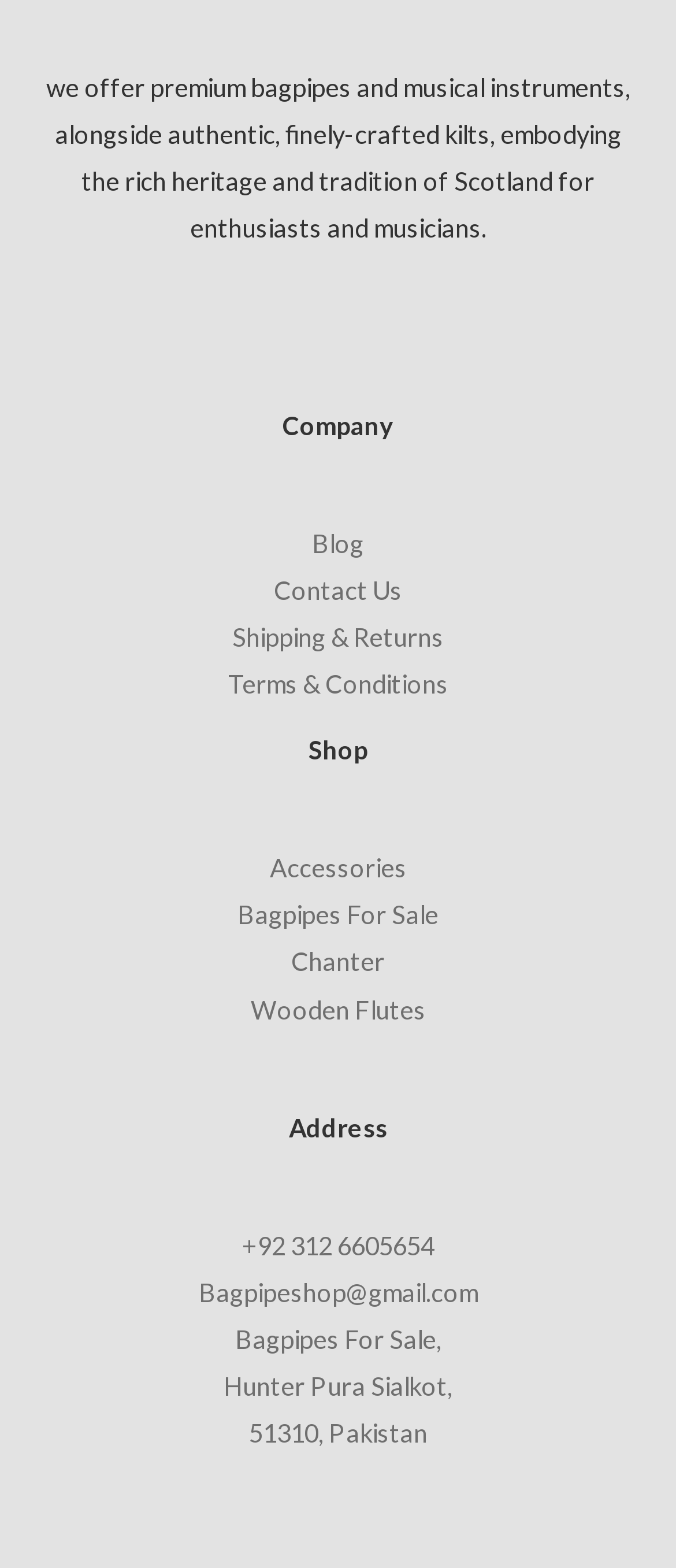Please locate the bounding box coordinates of the element that should be clicked to achieve the given instruction: "Contact us".

[0.405, 0.367, 0.595, 0.386]